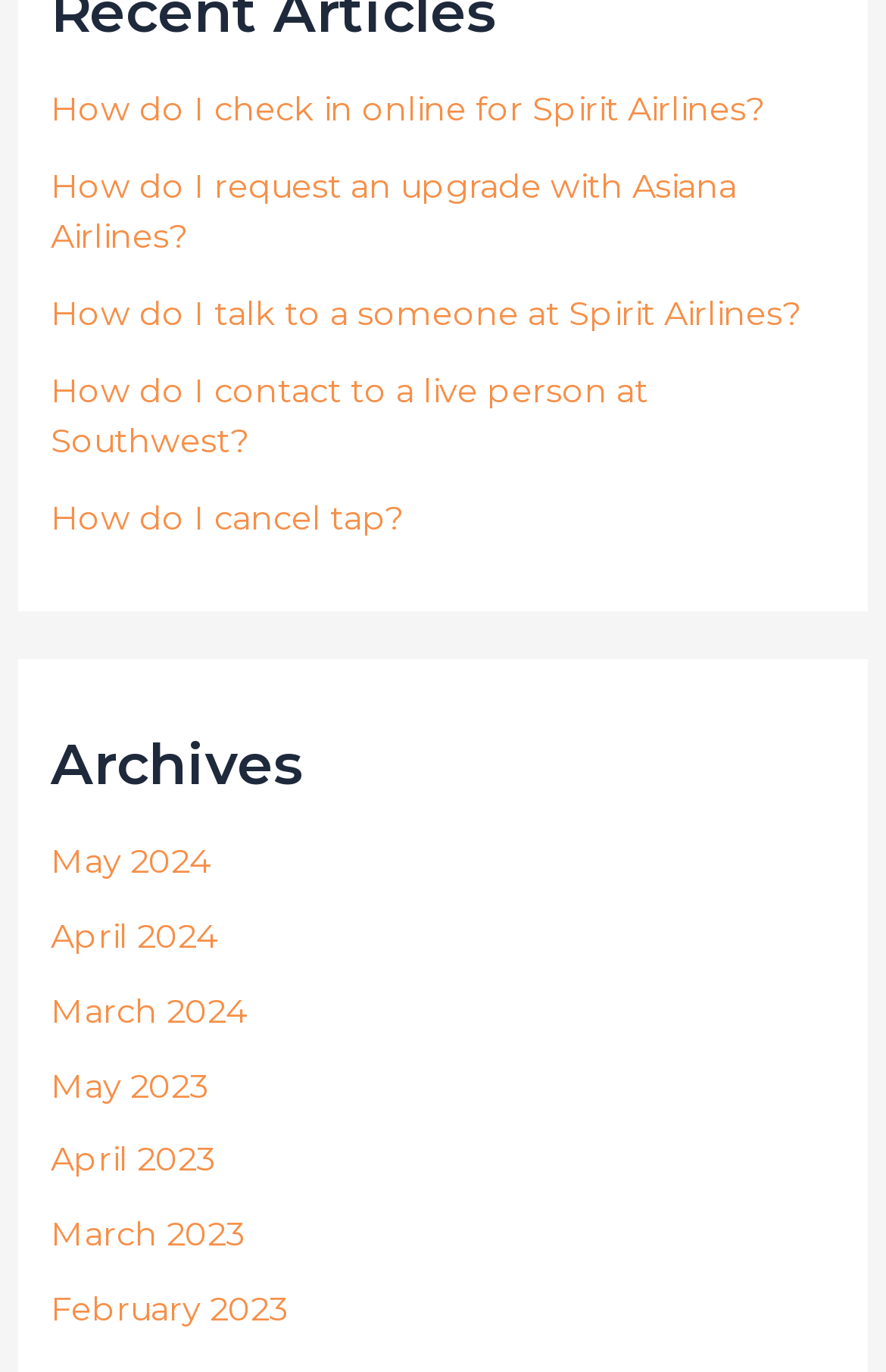Answer the question briefly using a single word or phrase: 
How many months are listed in the archives for 2024?

3